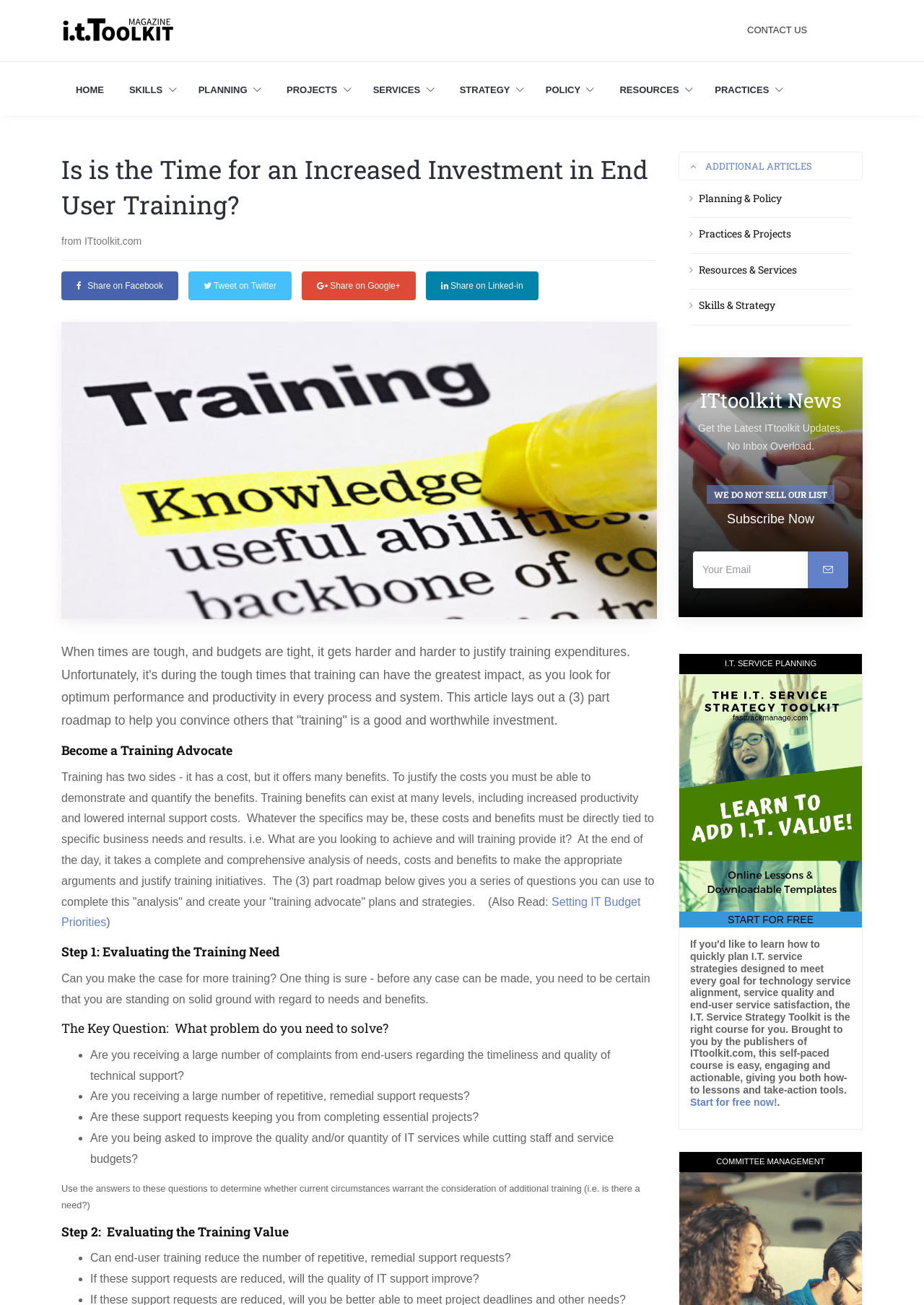Determine the bounding box coordinates for the clickable element required to fulfill the instruction: "Click the 'HOME' link". Provide the coordinates as four float numbers between 0 and 1, i.e., [left, top, right, bottom].

[0.082, 0.06, 0.112, 0.079]